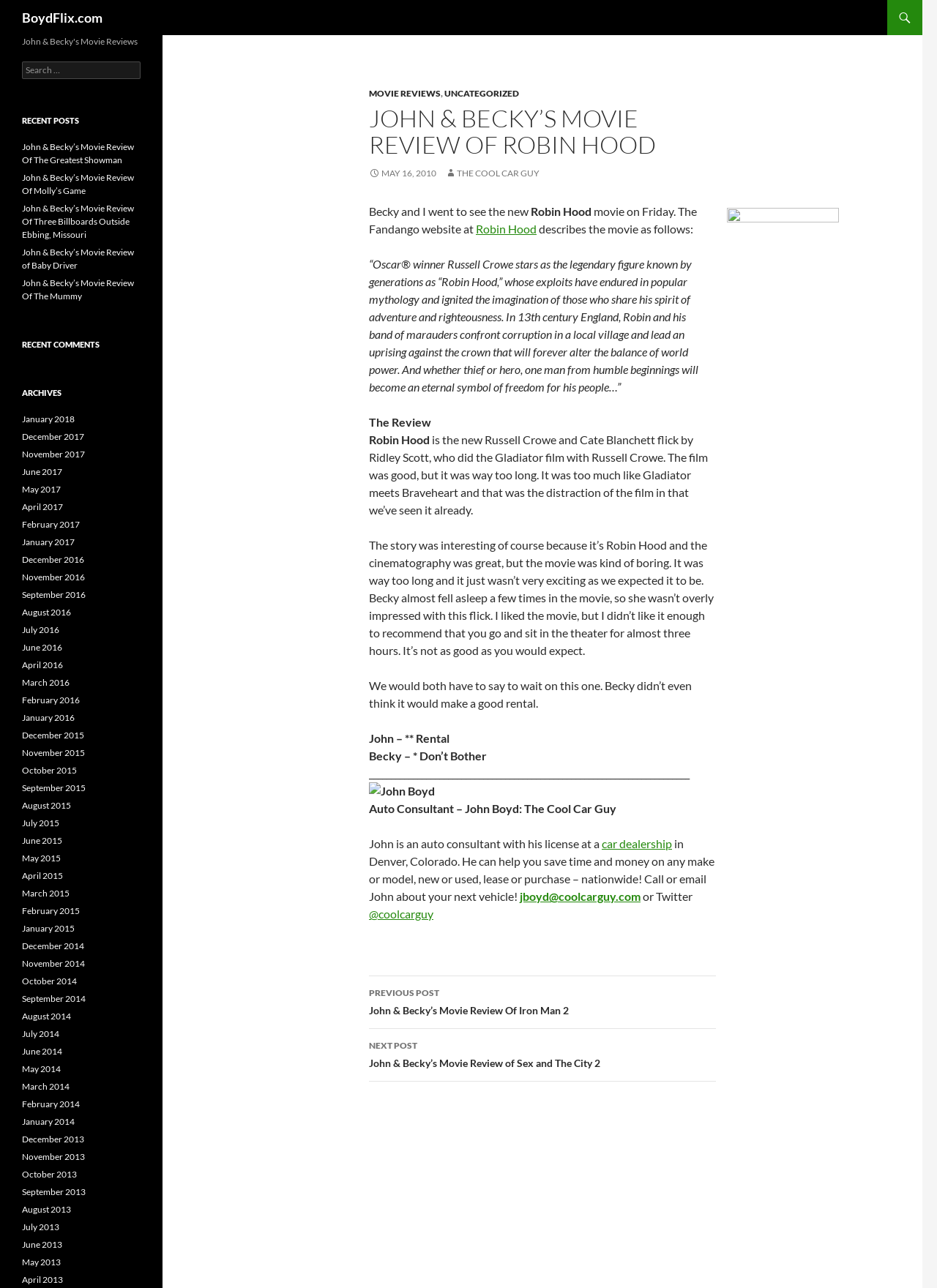Create a detailed description of the webpage's content and layout.

This webpage is a movie review blog post titled "John & Becky's Movie Review of Robin Hood" on BoydFlix.com. At the top, there is a heading "BoydFlix.com" and a link to the website. Below that, there is a main section that takes up most of the page, containing the movie review article.

The article has a header section with links to "MOVIE REVIEWS" and "UNCATEGORIZED" categories, followed by the title "JOHN & BECKY'S MOVIE REVIEW OF ROBIN HOOD" and a link to the date "MAY 16, 2010". 

The review itself is a lengthy text that summarizes the movie's plot and provides the authors' opinions. It is divided into several paragraphs, with the first paragraph introducing the movie and the subsequent paragraphs discussing the review. There are also links to other movie reviews, such as "Robin Hood", within the text.

Below the review, there are ratings from John and Becky, with John giving it a "** Rental" rating and Becky giving it a "* Don't Bother" rating. 

On the right side of the page, there is a section with a heading "John & Becky's Movie Reviews" that contains a search bar, a list of recent posts, recent comments, and archives of past posts organized by month and year.

At the bottom of the page, there are links to previous and next posts, titled "John & Becky's Movie Review Of Iron Man 2" and "John & Becky's Movie Review of Sex and The City 2", respectively.